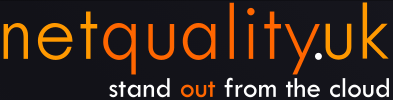Offer an in-depth description of the image shown.

The image prominently features the logo of "Net Quality Web Design Nottingham," which showcases the website address "netquality.uk" in a modern font. The design emphasizes the words "stand out" in a vibrant orange, creating a striking contrast against the darker background. This visual identity effectively communicates the brand's focus on helping businesses distinguish themselves in the digital landscape, particularly in the context of web design and online presence. The logo reflects a polished and professional image, essential for attracting potential clients in a competitive market.